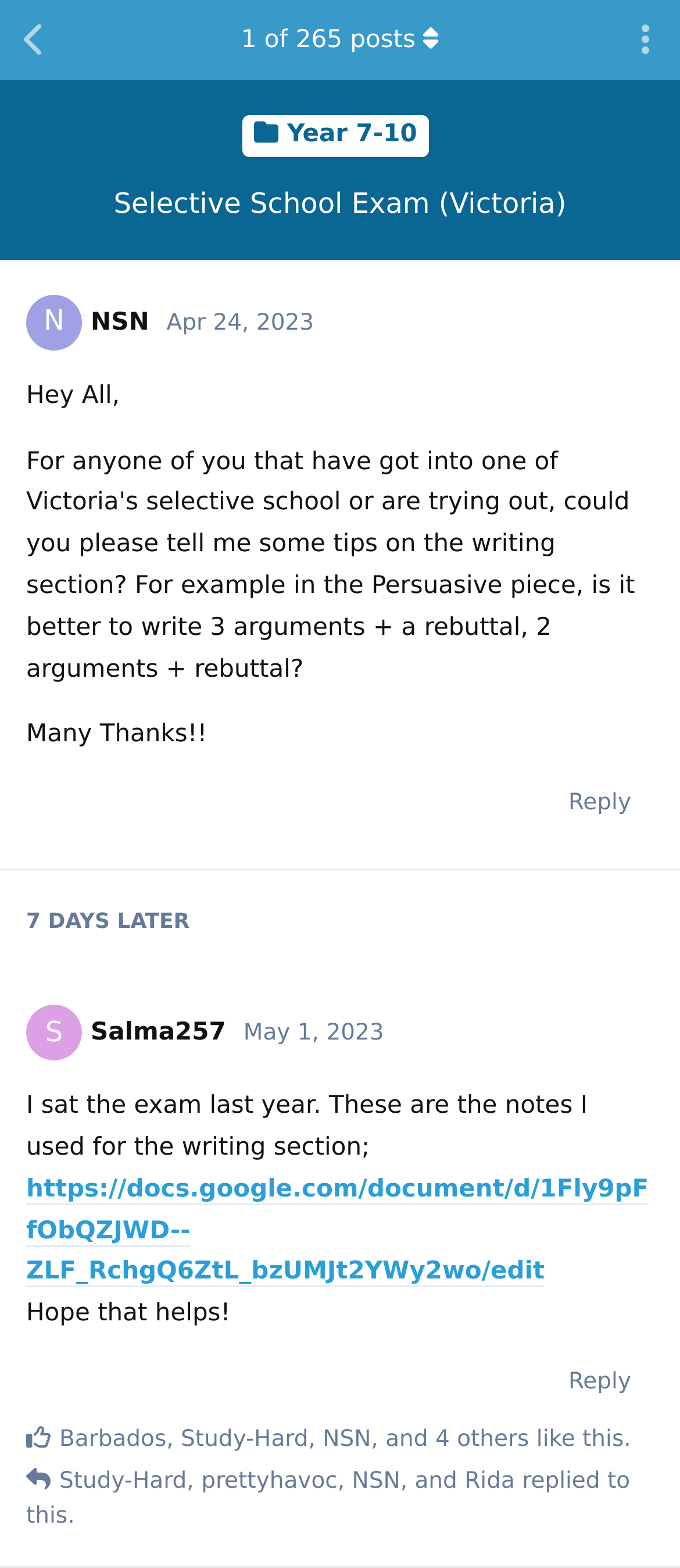How many posts are there in this discussion?
Based on the image, answer the question with a single word or brief phrase.

1 of 265